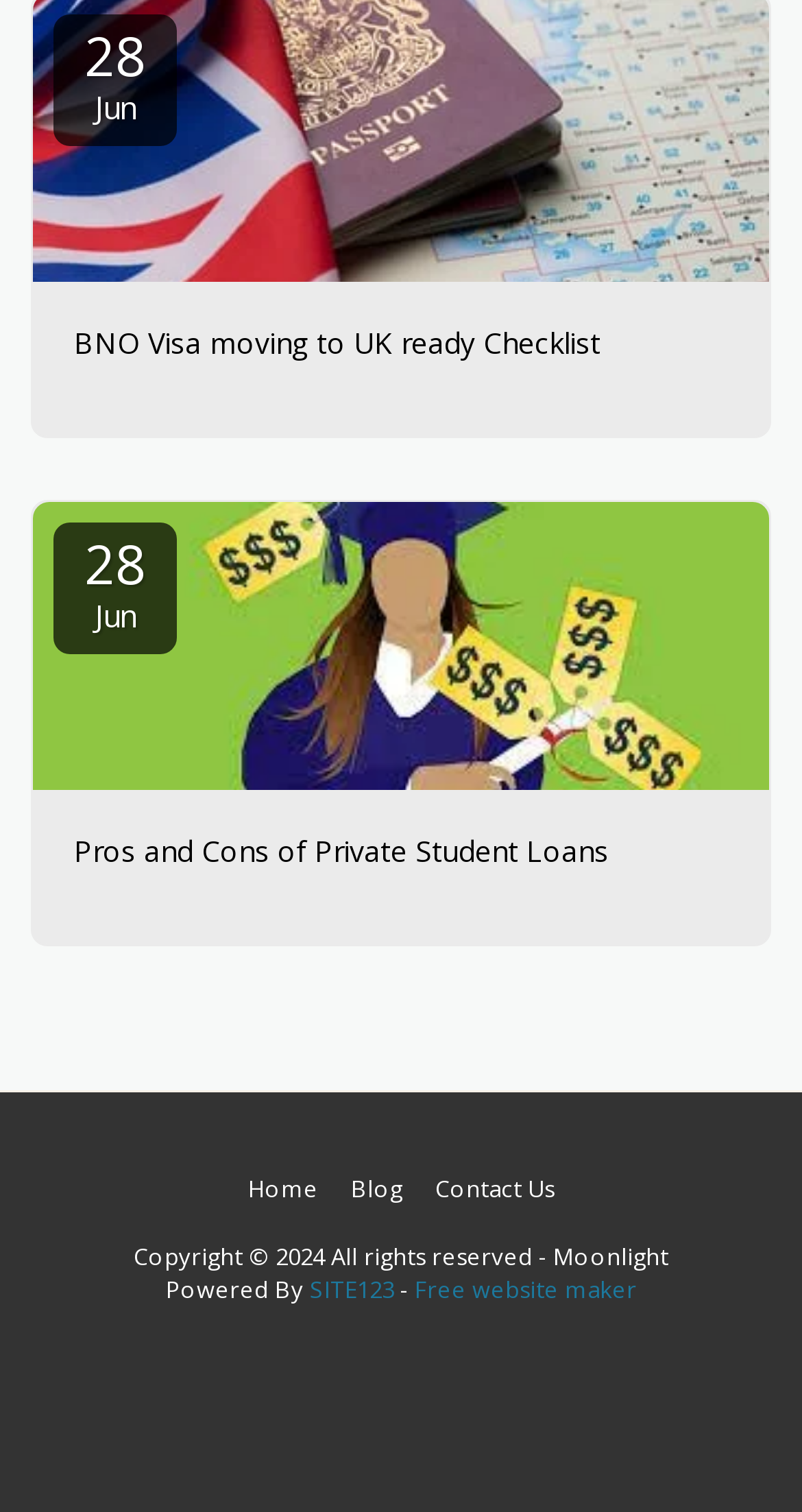Please provide the bounding box coordinates in the format (top-left x, top-left y, bottom-right x, bottom-right y). Remember, all values are floating point numbers between 0 and 1. What is the bounding box coordinate of the region described as: 28Jun

[0.067, 0.345, 0.221, 0.432]